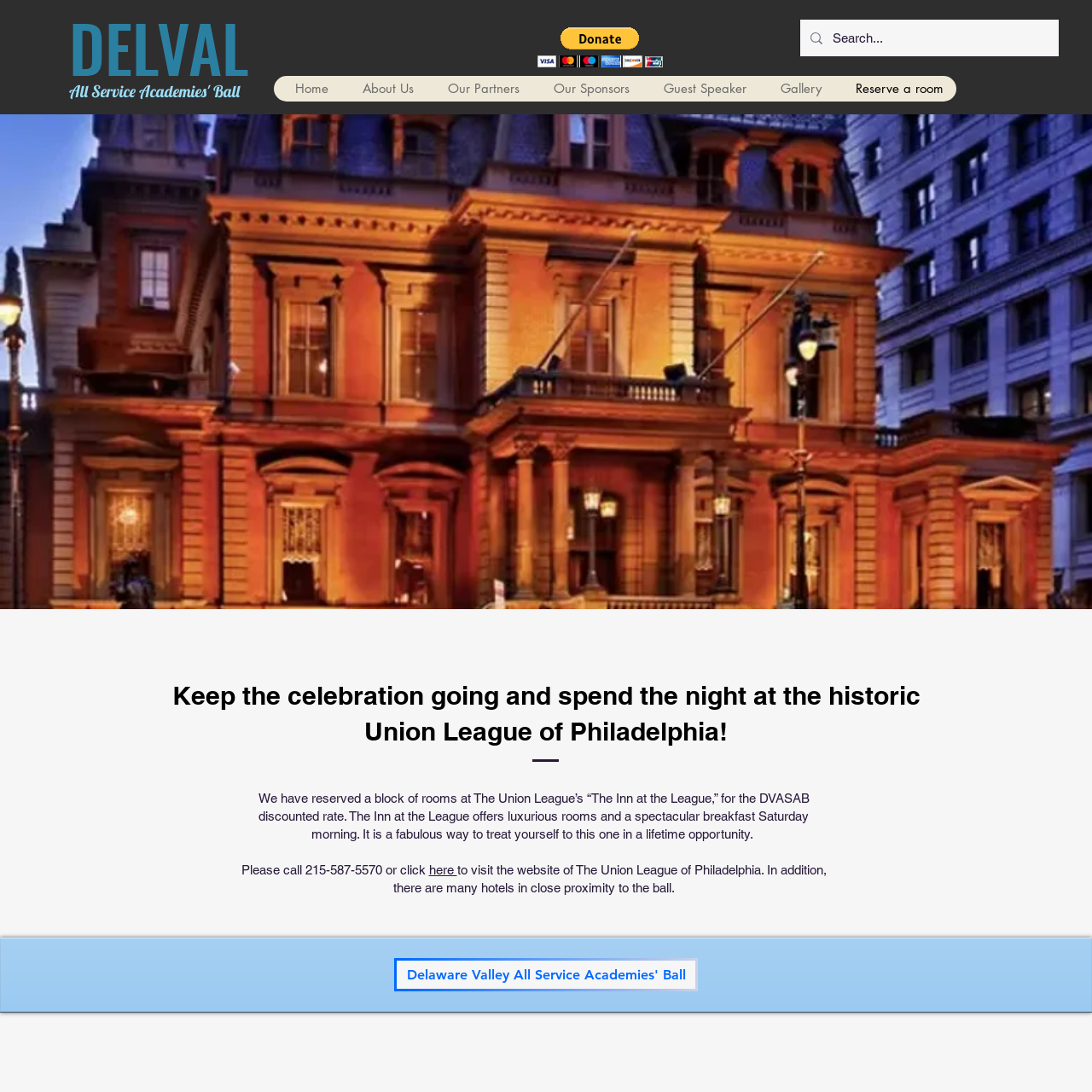Please provide the bounding box coordinates for the element that needs to be clicked to perform the following instruction: "Search for something". The coordinates should be given as four float numbers between 0 and 1, i.e., [left, top, right, bottom].

[0.733, 0.018, 0.97, 0.052]